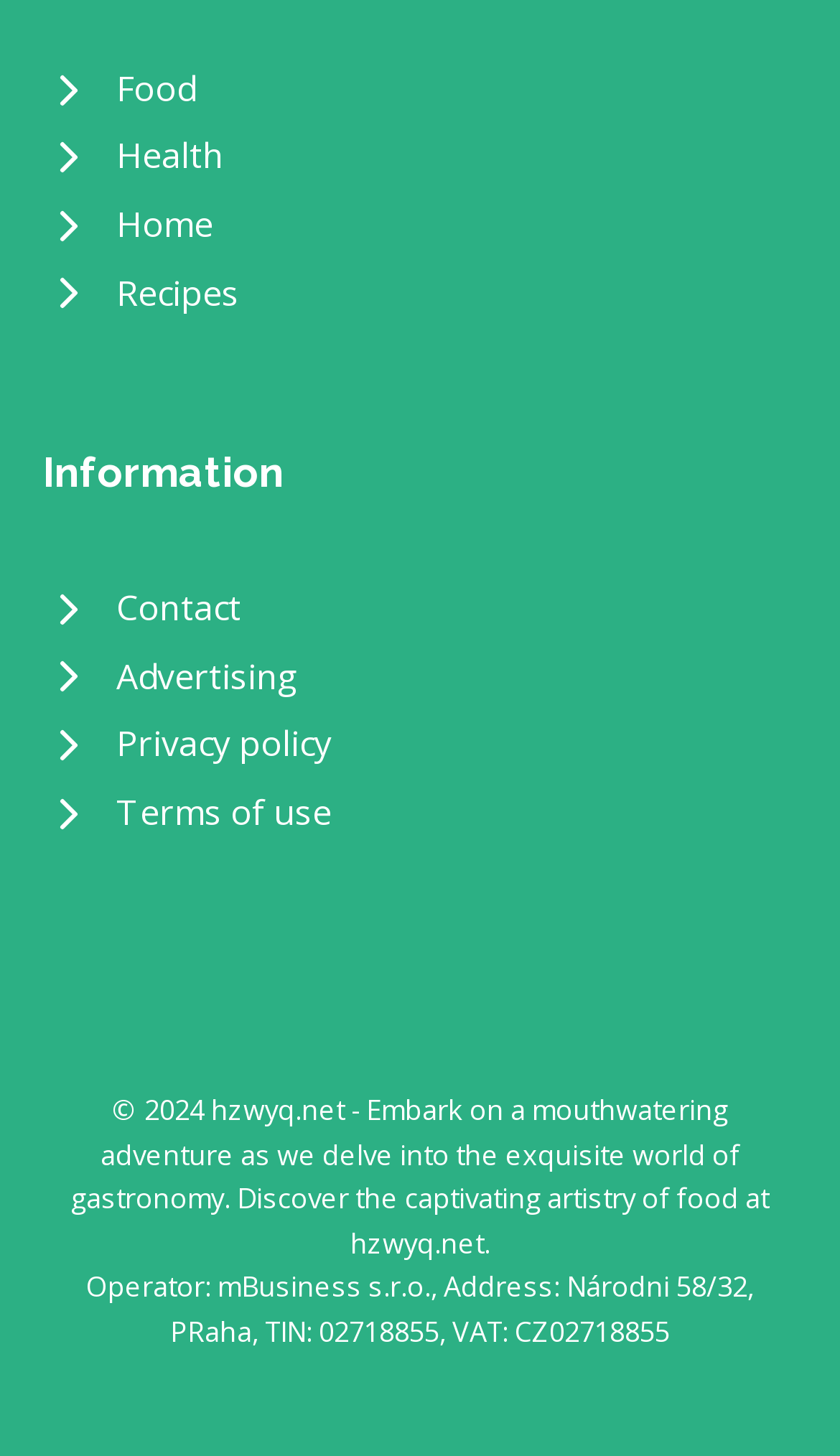Please find the bounding box coordinates of the element that you should click to achieve the following instruction: "Click on Food". The coordinates should be presented as four float numbers between 0 and 1: [left, top, right, bottom].

[0.051, 0.038, 0.949, 0.085]